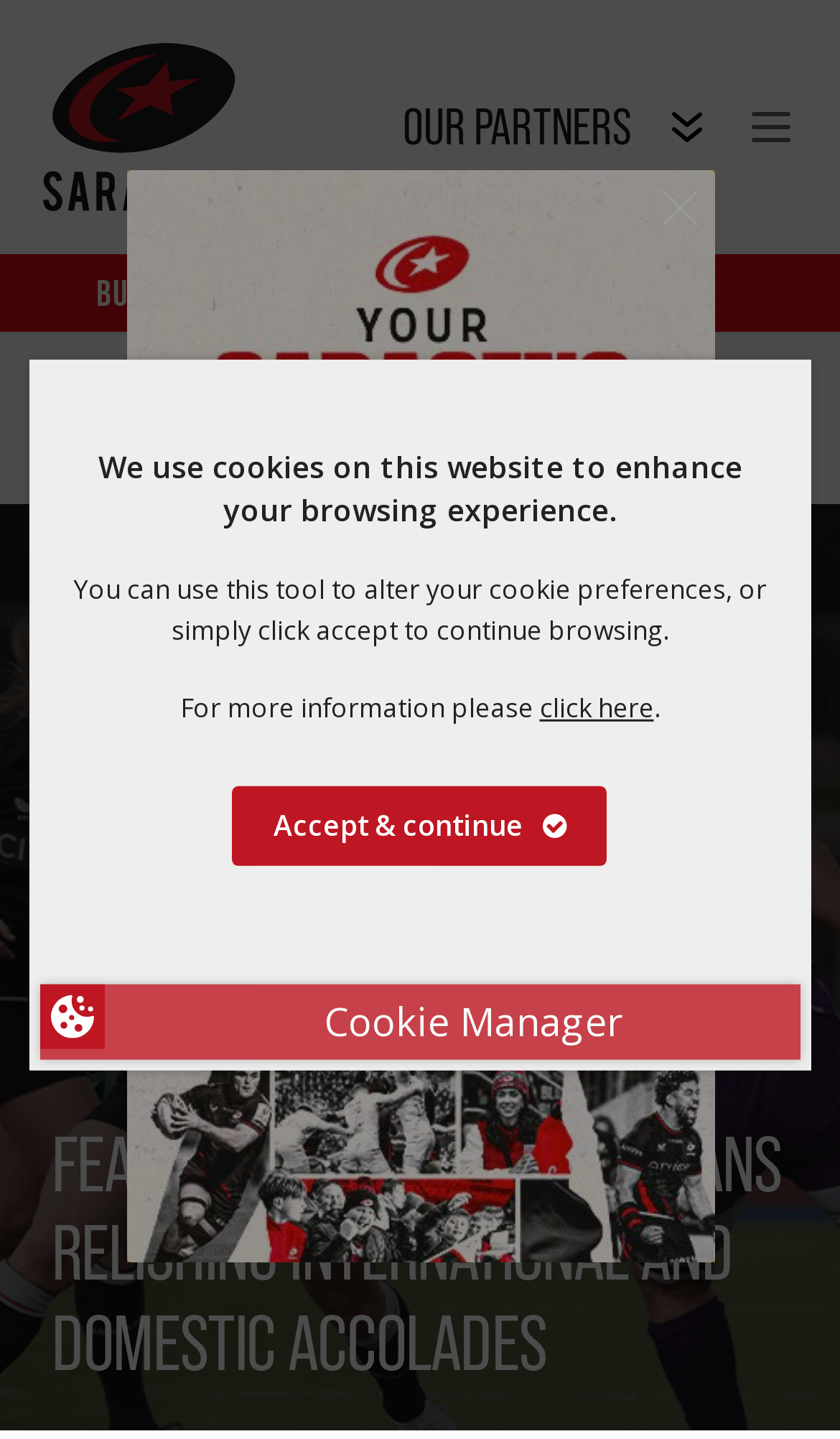What is the type of the image at the top of the page?
Examine the image and give a concise answer in one word or a short phrase.

Link